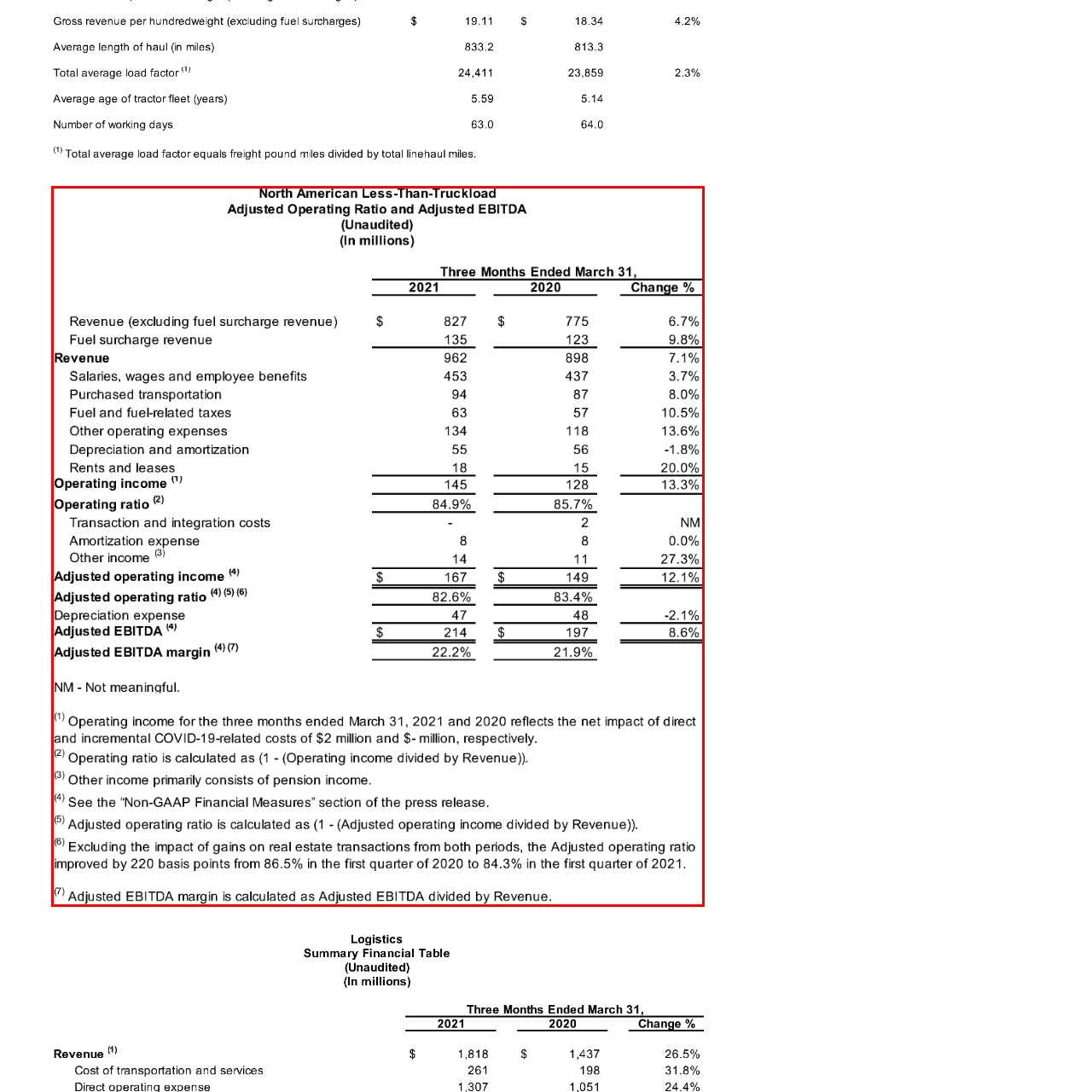Provide an elaborate description of the visual elements present in the image enclosed by the red boundary.

The image titled "North American Less-Than-Truckload Adjusted Operating Ratio and Adjusted EBITDA (Unaudited)" presents a financial overview comparing key metrics for the three months ended March 31 in 2021 and 2020, specifically within the LTL (Less-Than-Truckload) transportation sector. 

The table includes important figures such as total revenue, operating income, and various expenses, all expressed in millions. Notably, 2021 shows a revenue increase to $962 million from $898 million in 2020, a rise of 7.1%. The adjusted operating income also climbed to $167 million, reflecting solid growth despite a slight dip in depreciation expenses. Operating ratios have improved, with the adjusted operating ratio at 82.6%, showcasing operational efficiency enhancements. 

Additional metrics such as adjusted EBITDA and margins are highlighted, illustrating the financial health and profitability of the sector. The detailed data provides crucial insights for stakeholders analyzing the performance trends in the less-than-truckload market.